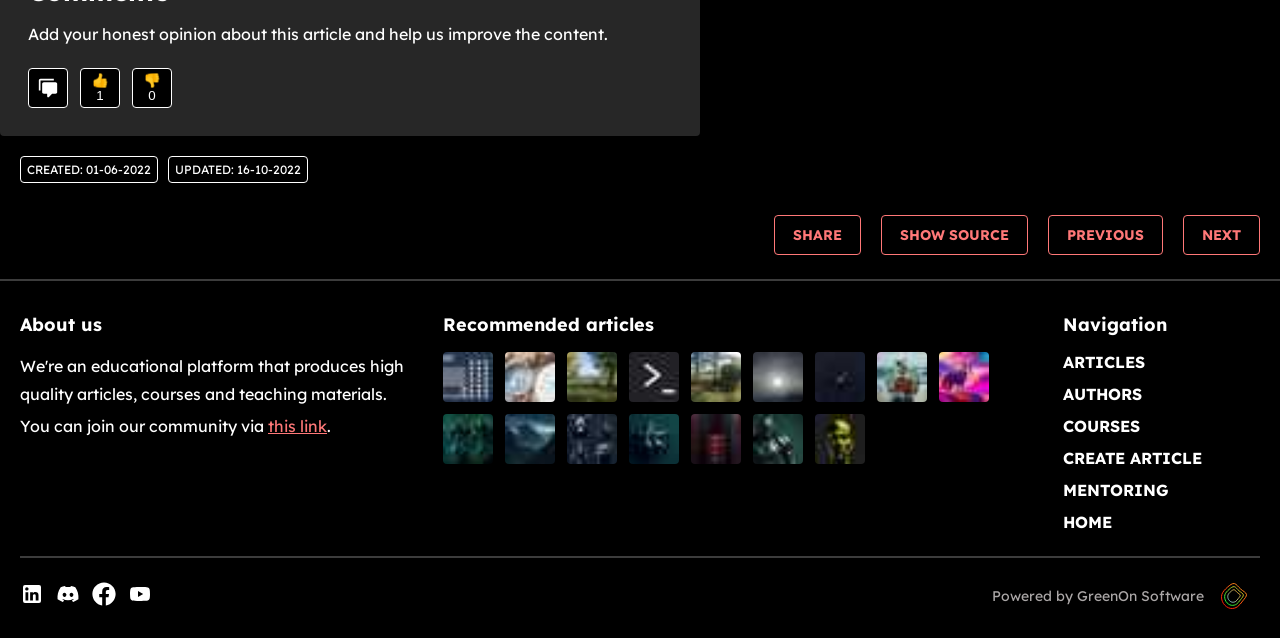Specify the bounding box coordinates of the region I need to click to perform the following instruction: "Read the article 'Renaming git commits'". The coordinates must be four float numbers in the range of 0 to 1, i.e., [left, top, right, bottom].

[0.346, 0.552, 0.385, 0.63]